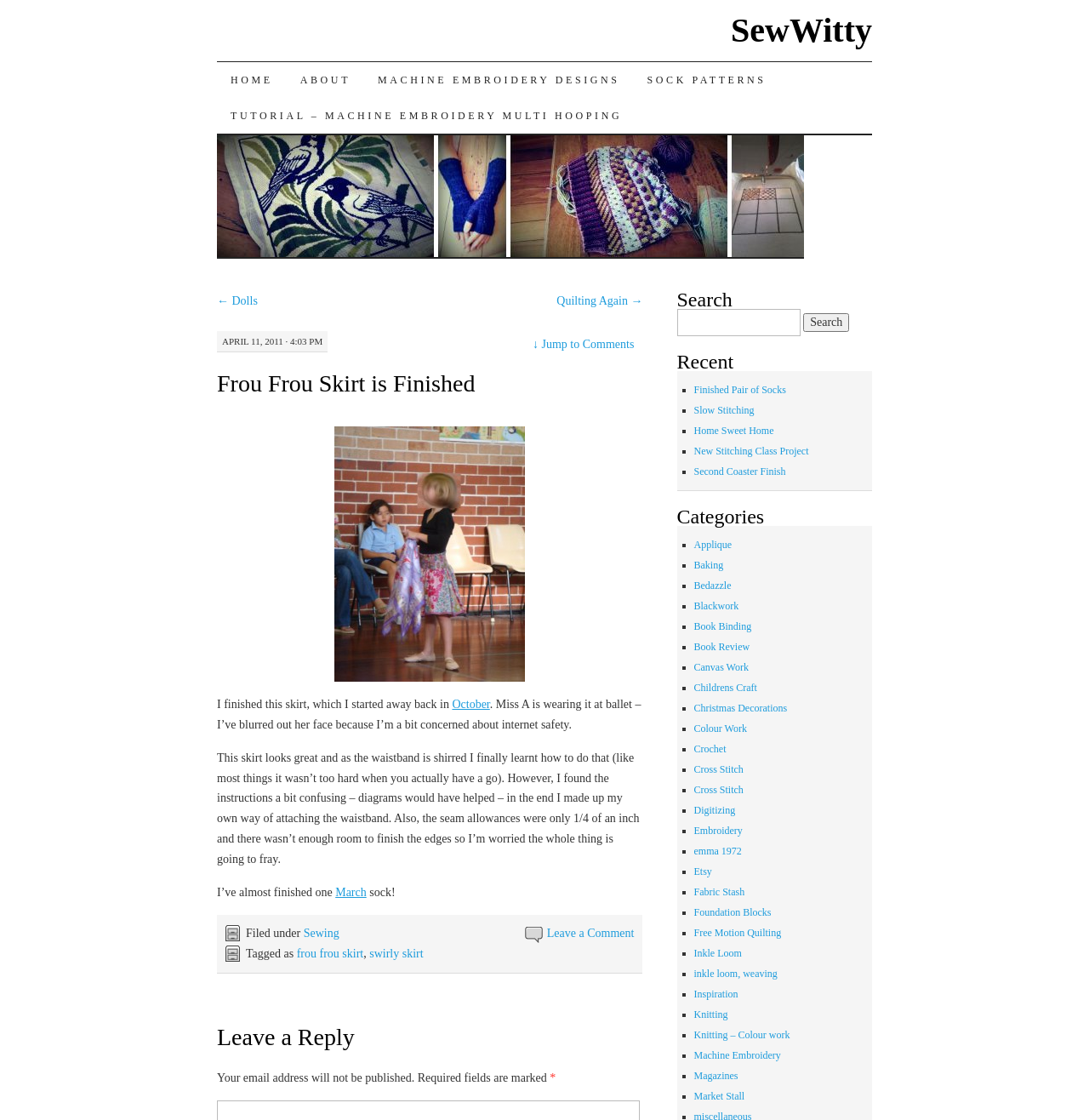Could you identify the text that serves as the heading for this webpage?

Frou Frou Skirt is Finished